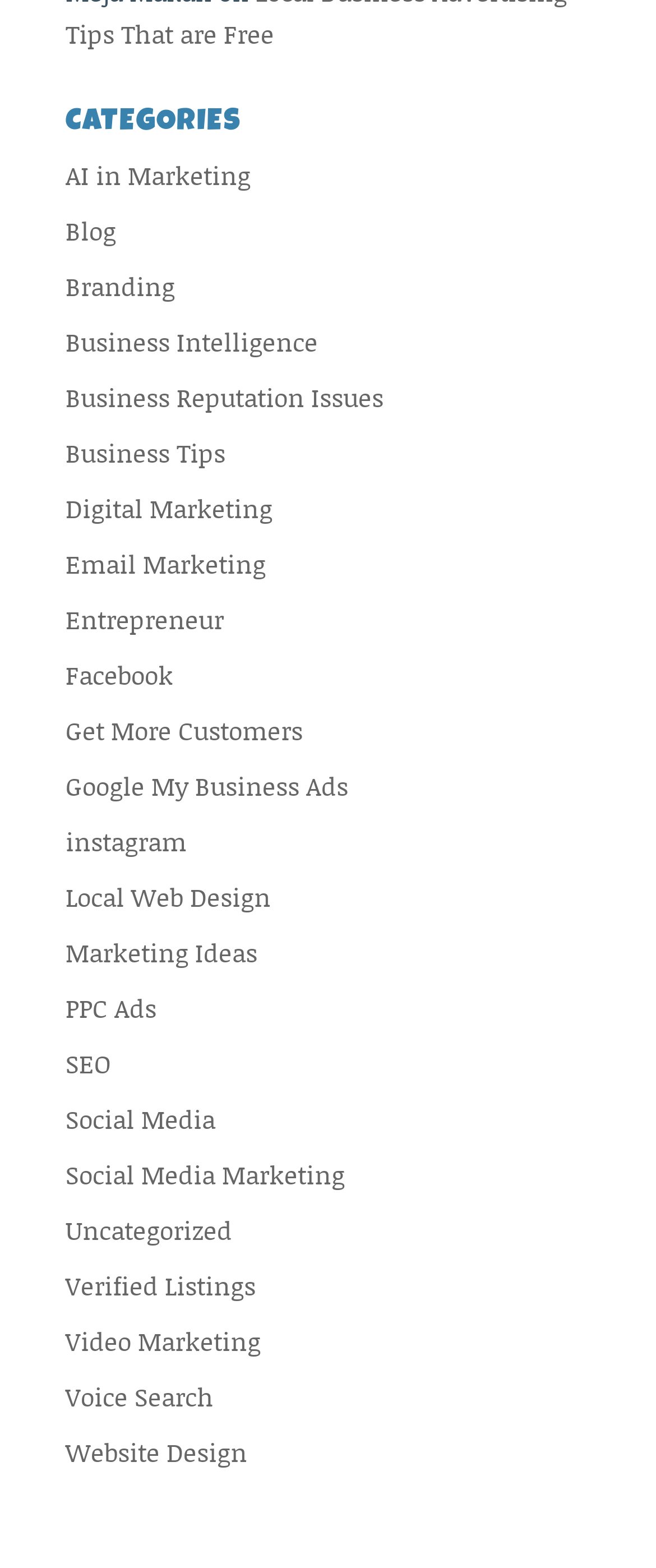Show the bounding box coordinates for the HTML element described as: "Google My Business Ads".

[0.1, 0.489, 0.531, 0.512]